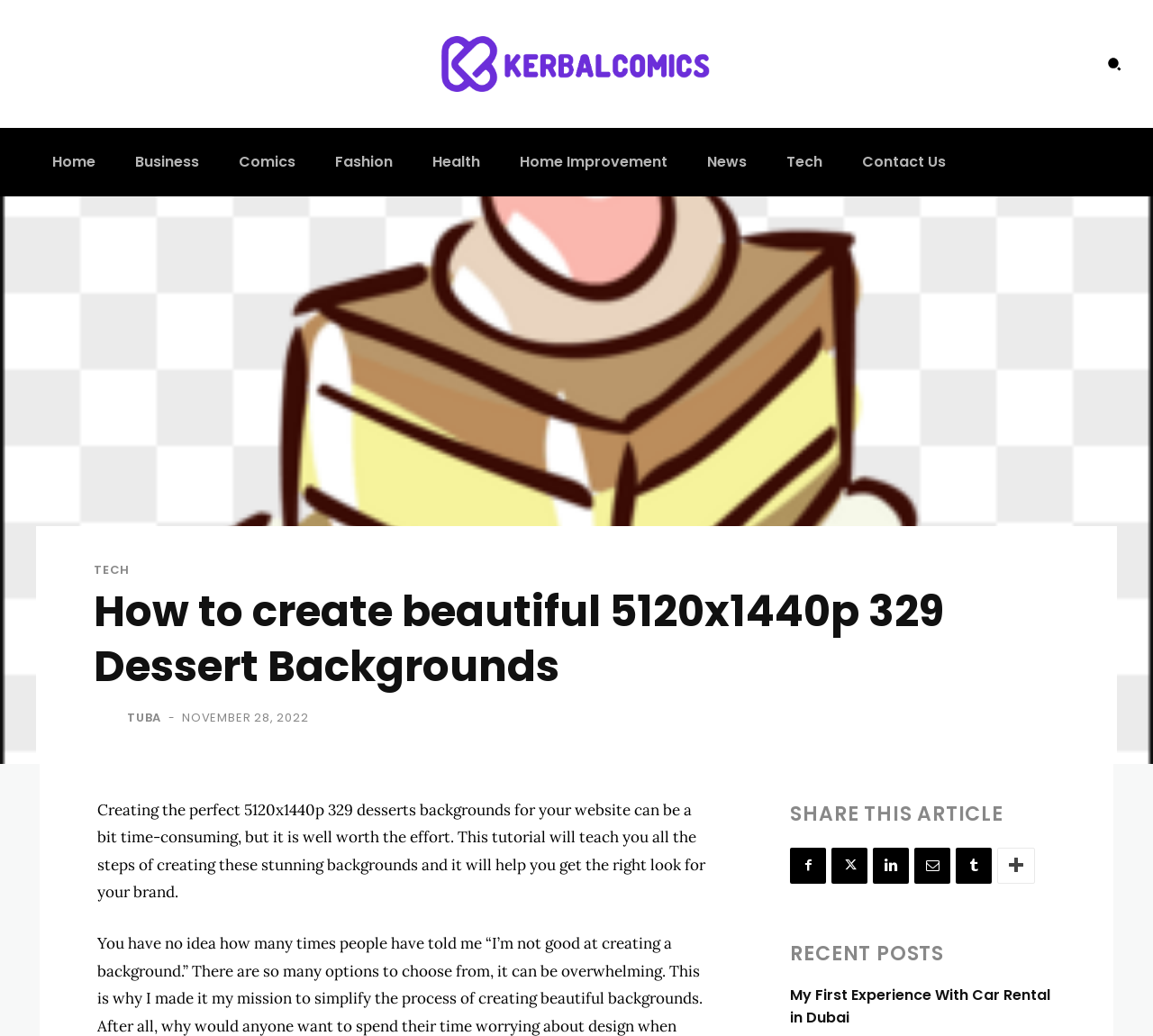Find and specify the bounding box coordinates that correspond to the clickable region for the instruction: "Share this article".

[0.685, 0.777, 0.87, 0.795]